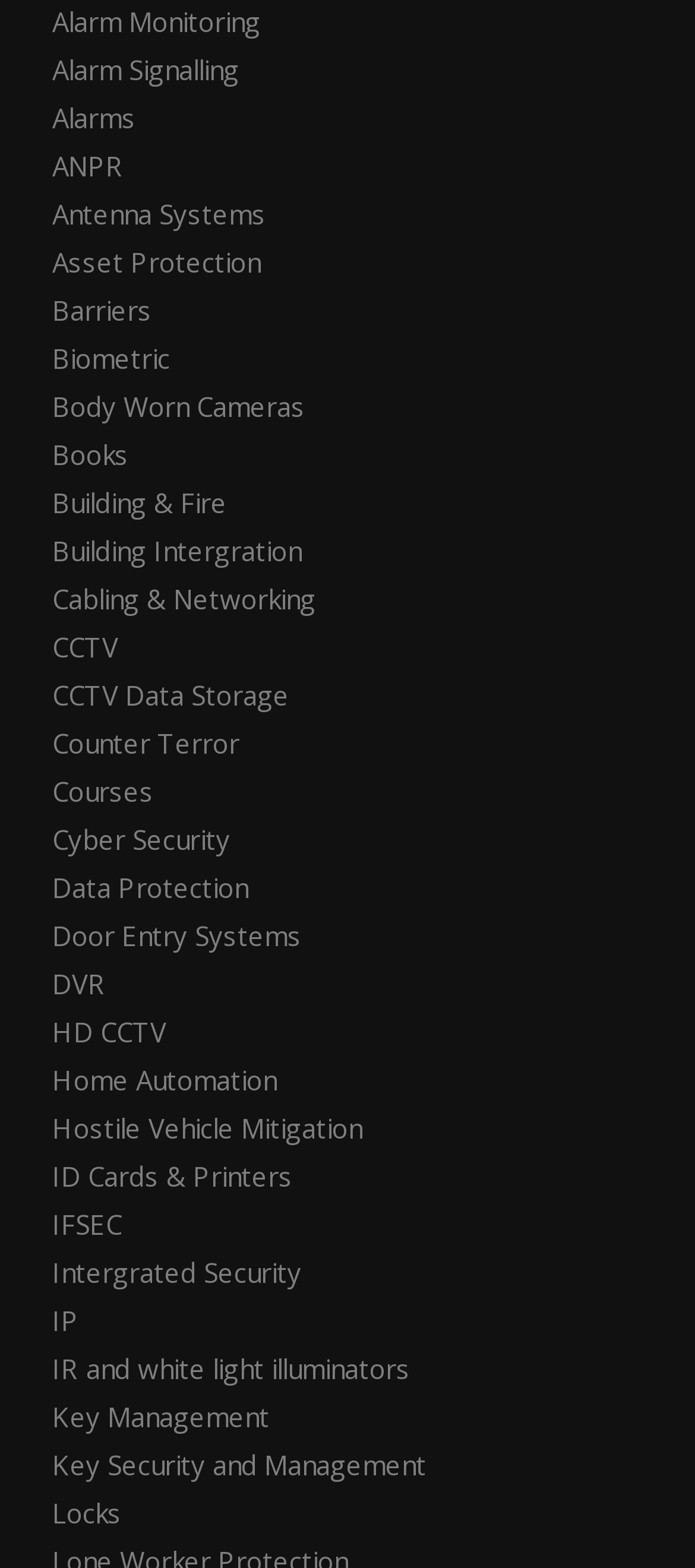Find the bounding box coordinates corresponding to the UI element with the description: "Antenna Systems". The coordinates should be formatted as [left, top, right, bottom], with values as floats between 0 and 1.

[0.075, 0.125, 0.383, 0.148]